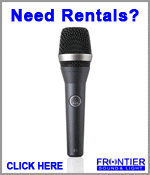Detail every aspect of the image in your caption.

The image prominently features a microphone, symbolizing the audio equipment available for rental at Frontier Sound & Light. Accompanying the microphone is the bold text "Need Rentals?" in vibrant blue, which invites viewers to explore rental options for sound and lighting equipment. The message is further emphasized with another text instruction reading "CLICK HERE," guiding potential clients to take action. The Frontier Sound & Light branding appears at the bottom, reinforcing the company's focus on providing high-quality audio and lighting solutions for both live events and corporate functions. This visual serves as an engaging call to action for those interested in enhancing their events with professional sound equipment.